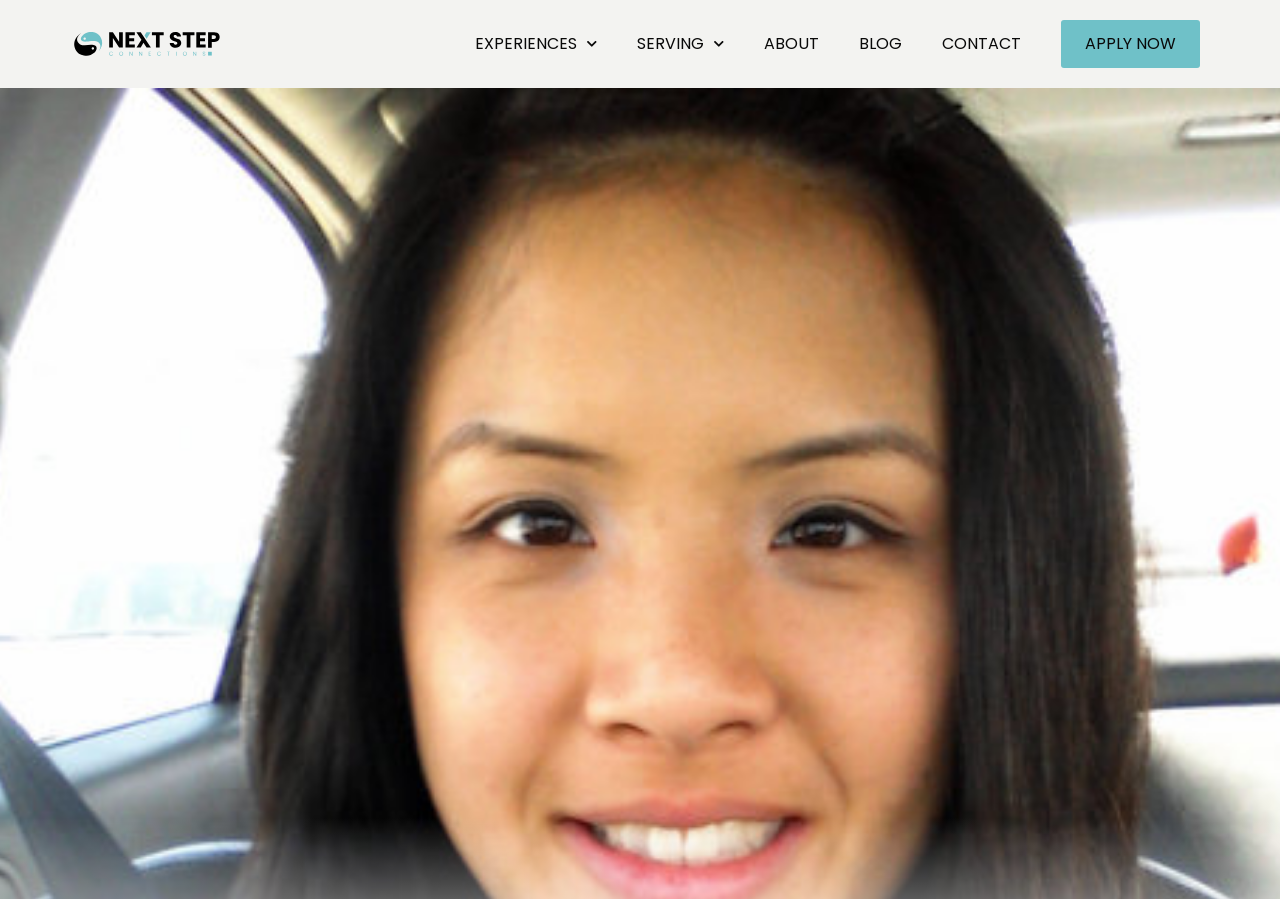Write an elaborate caption that captures the essence of the webpage.

The webpage is about Kristie Cheng's business development internship experience in Hong Kong, specifically with Next Step Connections. At the top of the page, there is a navigation menu with five links: EXPERIENCES, SERVING, ABOUT, BLOG, and CONTACT, which are evenly spaced and aligned horizontally. The EXPERIENCES and SERVING links have dropdown menus. On the far right side of the navigation menu, there is a prominent "APPLY NOW" link.